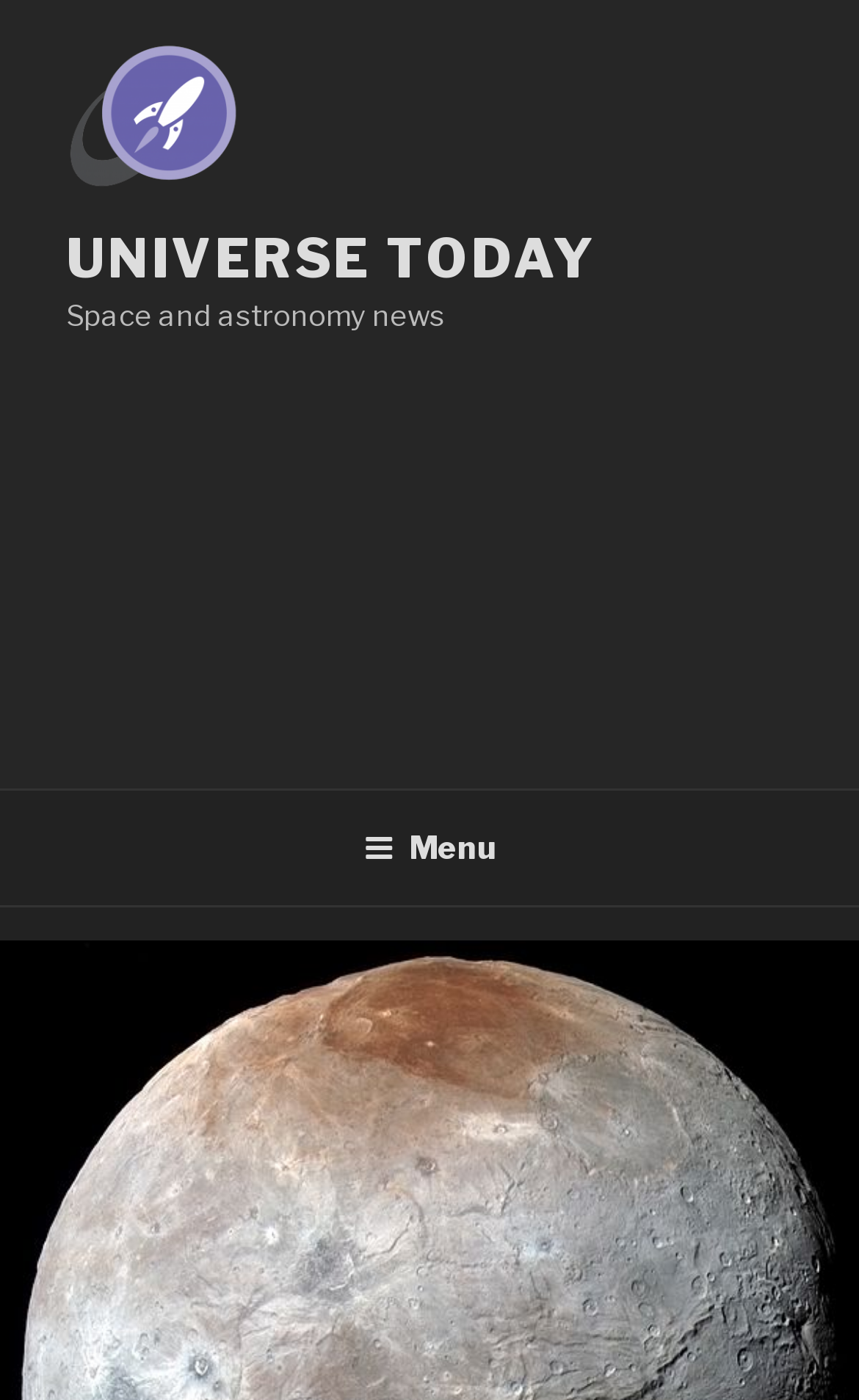Is the top menu expanded?
Give a detailed explanation using the information visible in the image.

The top menu is not expanded because the 'expanded' property of the 'Menu' button is set to 'False'.